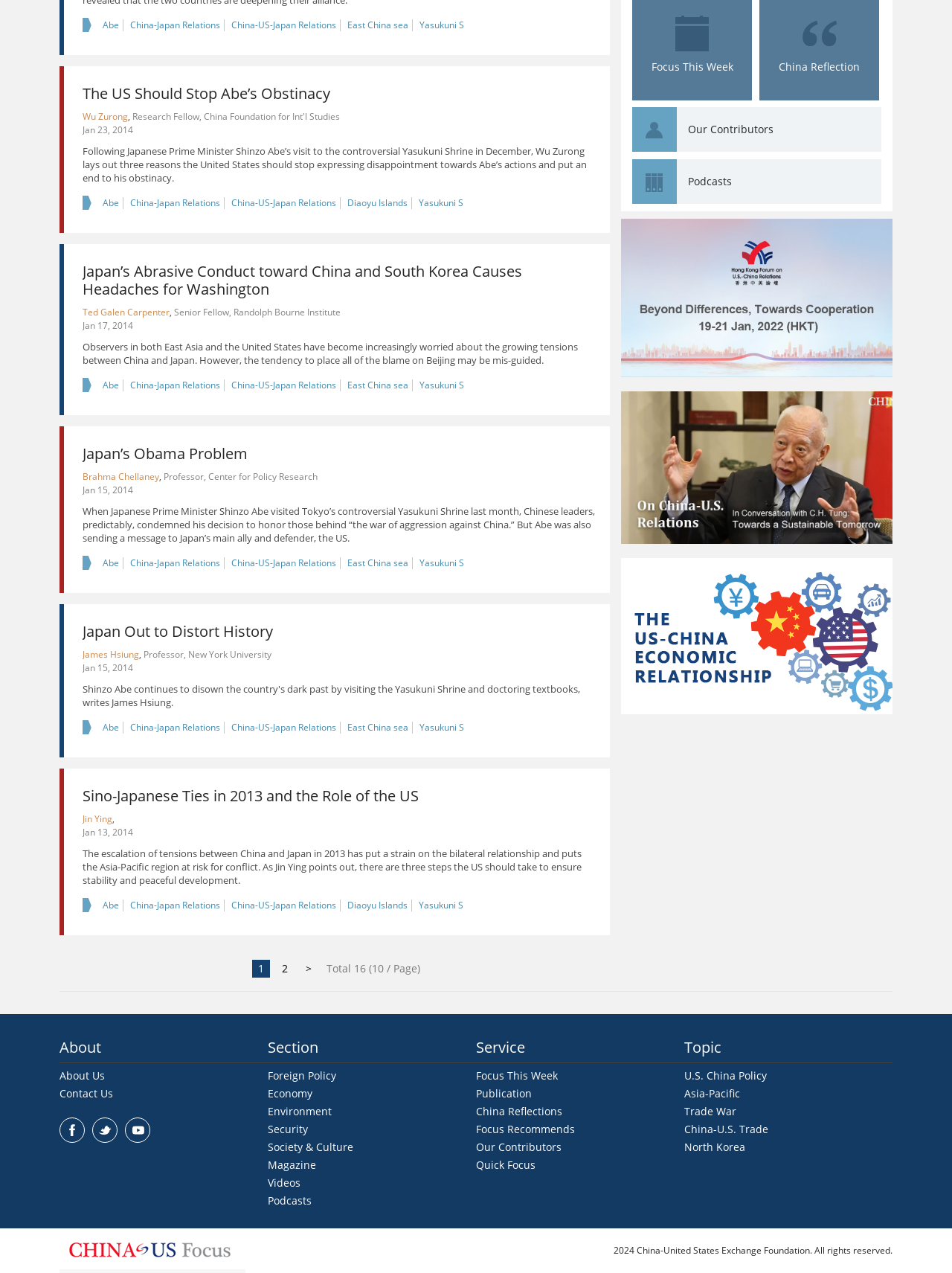Please provide the bounding box coordinates for the element that needs to be clicked to perform the following instruction: "Click on the link 'Japan’s Abrasive Conduct toward China and South Korea Causes Headaches for Washington'". The coordinates should be given as four float numbers between 0 and 1, i.e., [left, top, right, bottom].

[0.087, 0.205, 0.548, 0.235]